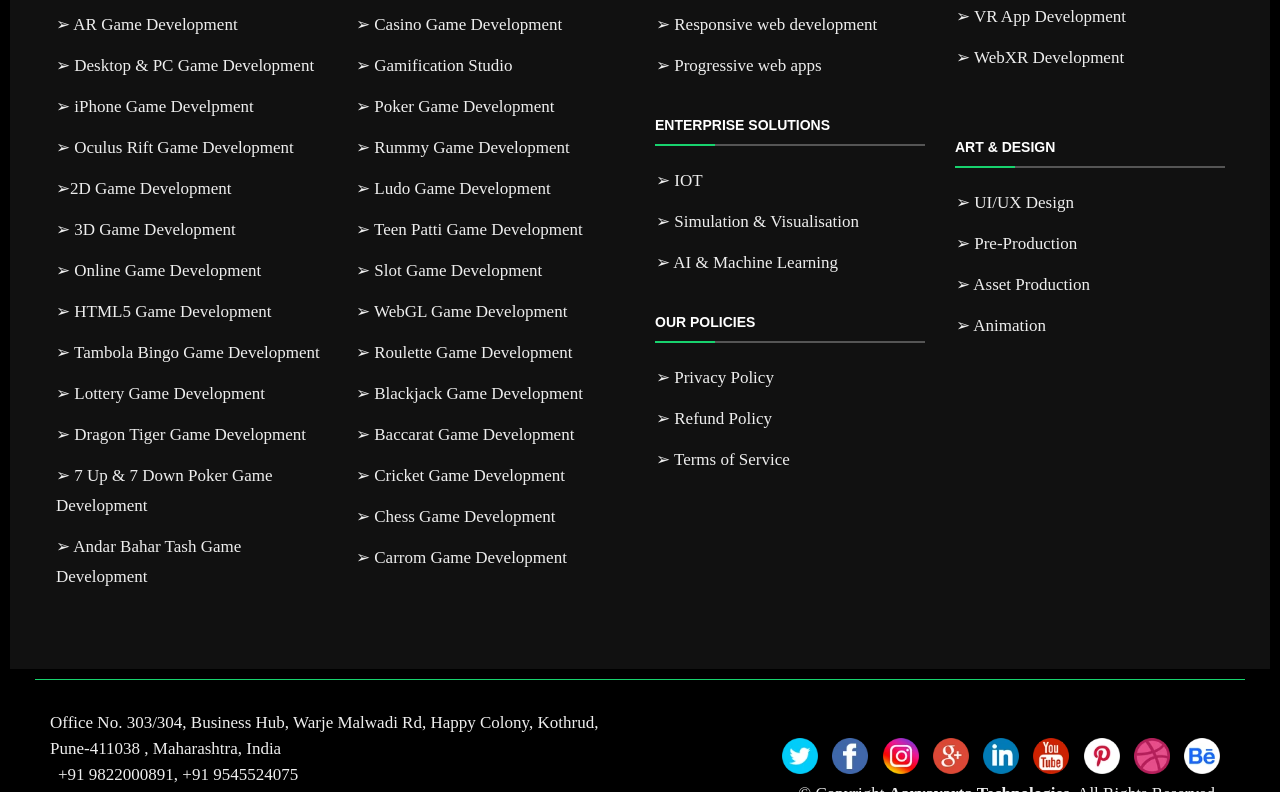Find the bounding box of the UI element described as follows: "➢ Pre-Production".

[0.747, 0.295, 0.842, 0.319]